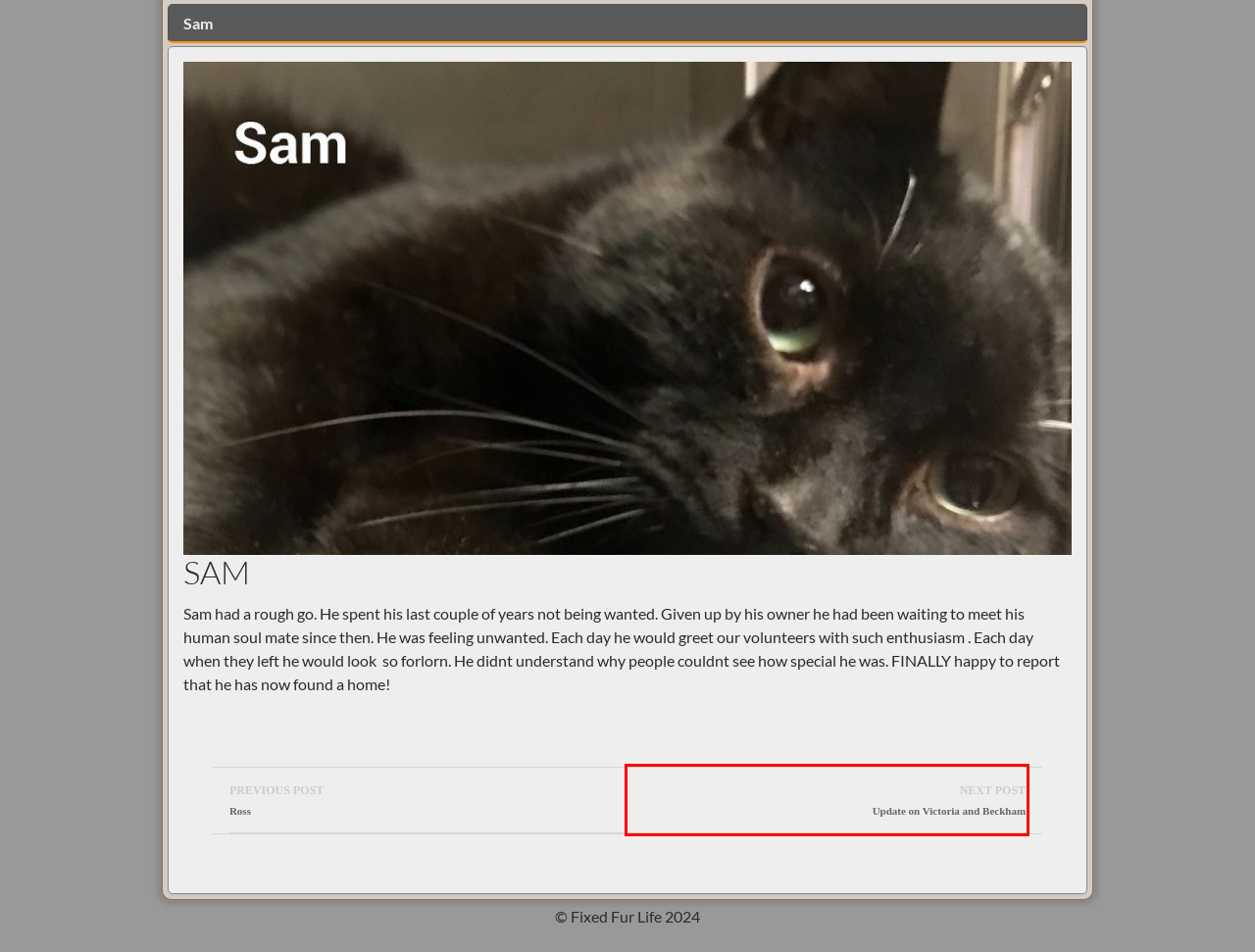Review the screenshot of a webpage which includes a red bounding box around an element. Select the description that best fits the new webpage once the element in the bounding box is clicked. Here are the candidates:
A. Lost Pets | Fixed Fur Life | Fixing the world, one pet at a time
B. Contact Us | Fixed Fur Life | Fixing the world, one pet at a time
C. Home | Fixed Fur Life | Fixing the world, one pet at a time
D. Ross | Fixed Fur Life | Fixing the world, one pet at a time
E. Skin Beautiful | Fixed Fur Life | Fixing the world, one pet at a time
F. Pet Resources | Fixed Fur Life | Fixing the world, one pet at a time
G. Update on Victoria and Beckham | Fixed Fur Life | Fixing the world, one pet at a time
H. About | Fixed Fur Life | Fixing the world, one pet at a time

G